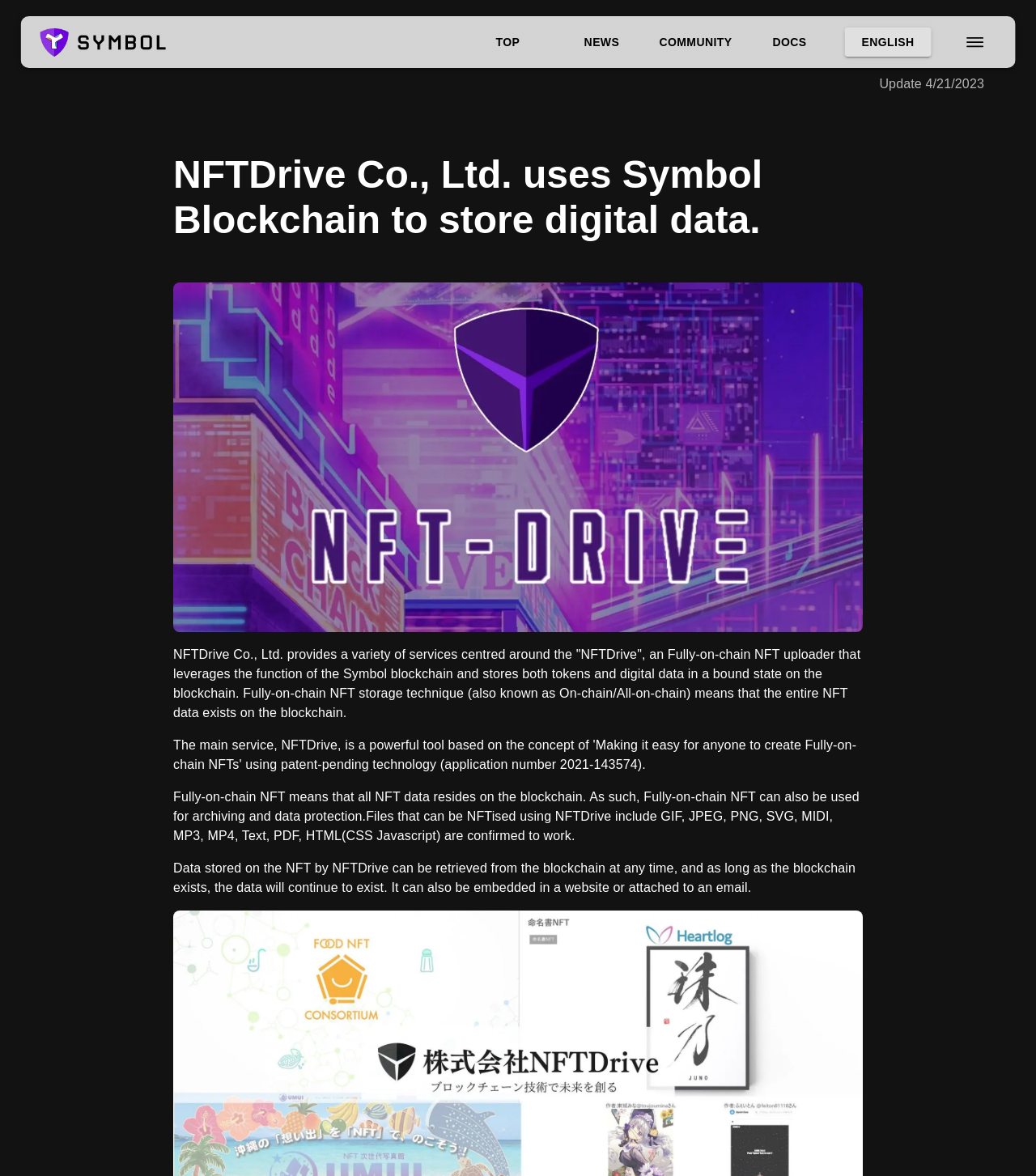What is the language of the webpage?
Your answer should be a single word or phrase derived from the screenshot.

English